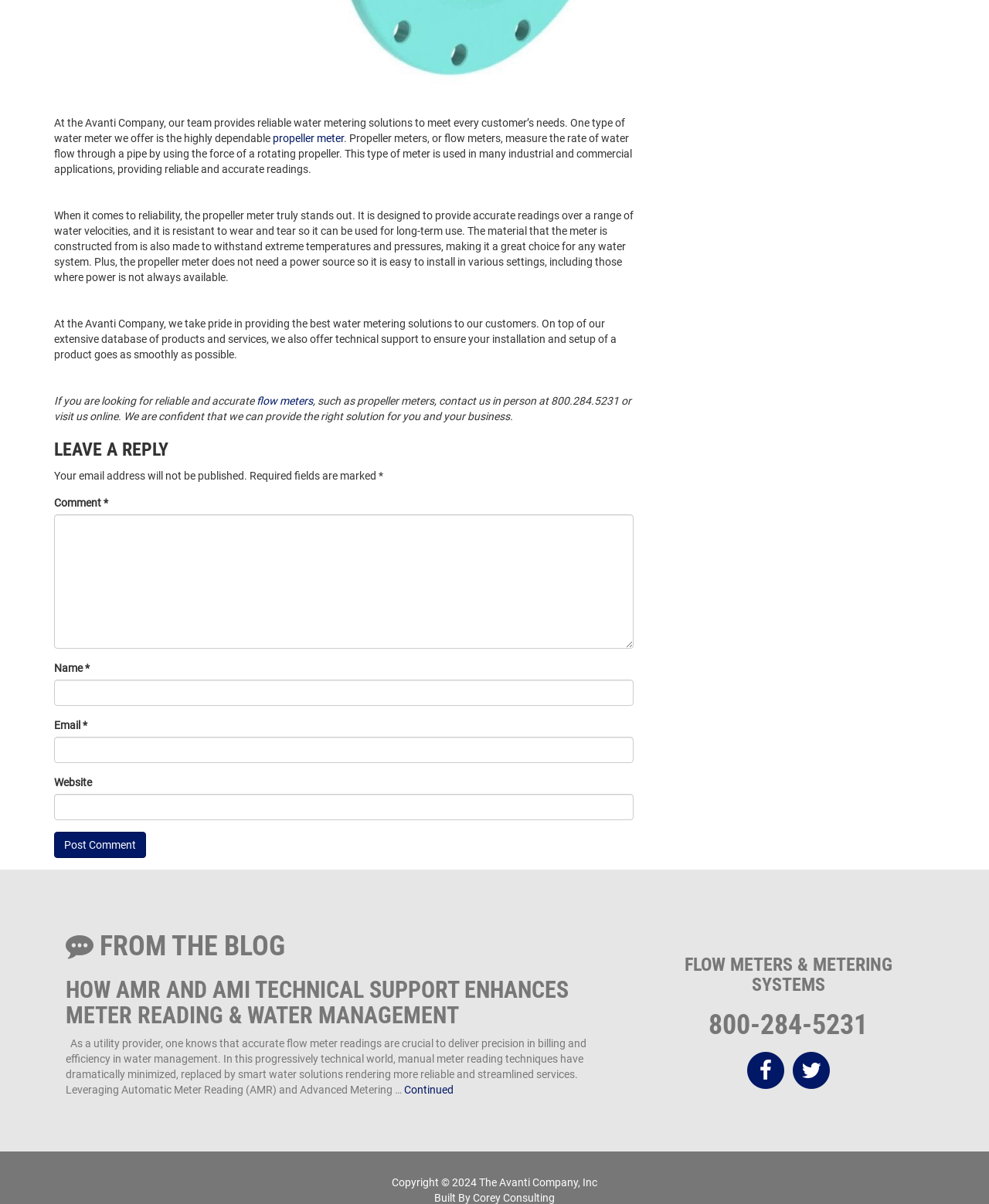Find the bounding box coordinates for the area that must be clicked to perform this action: "Click the 'propeller meter' link".

[0.276, 0.11, 0.348, 0.12]